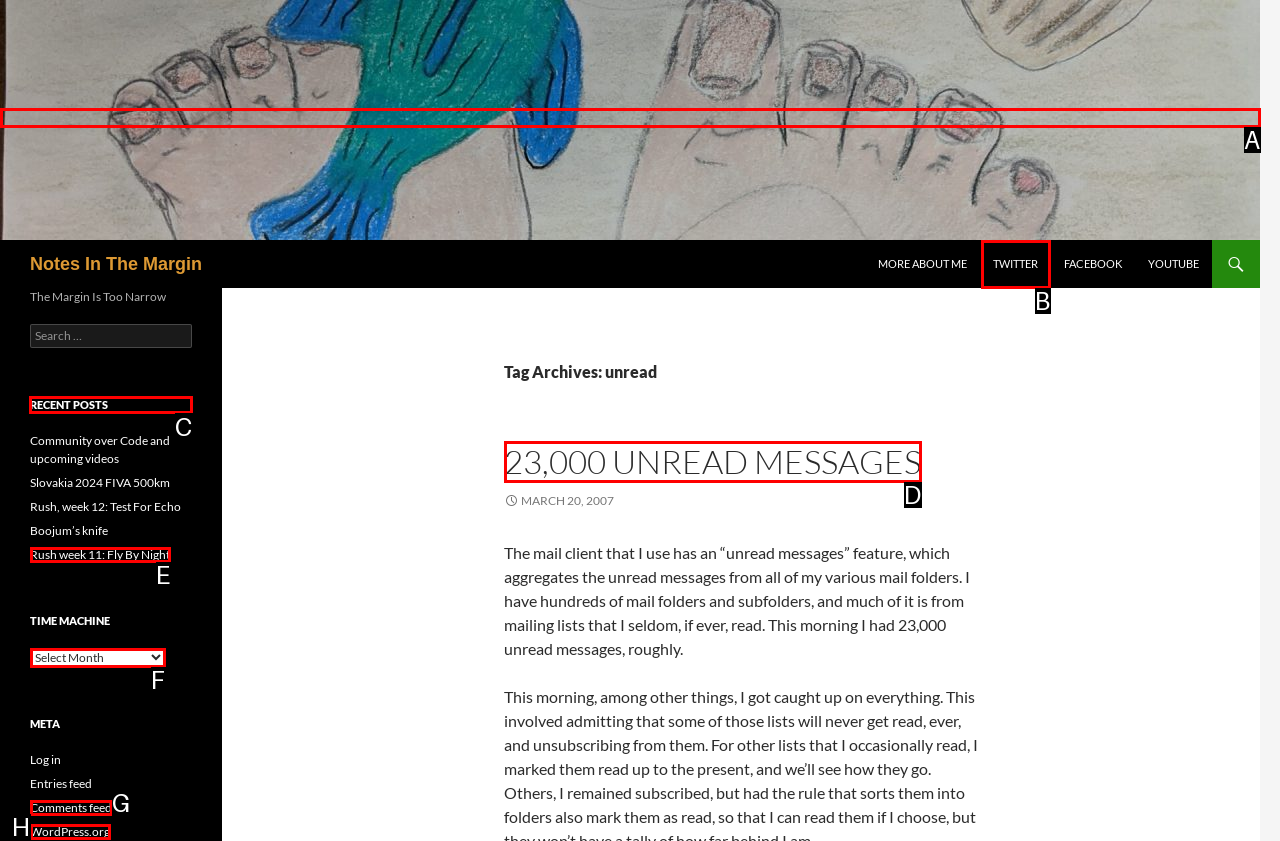Indicate the letter of the UI element that should be clicked to accomplish the task: View Instagram. Answer with the letter only.

None